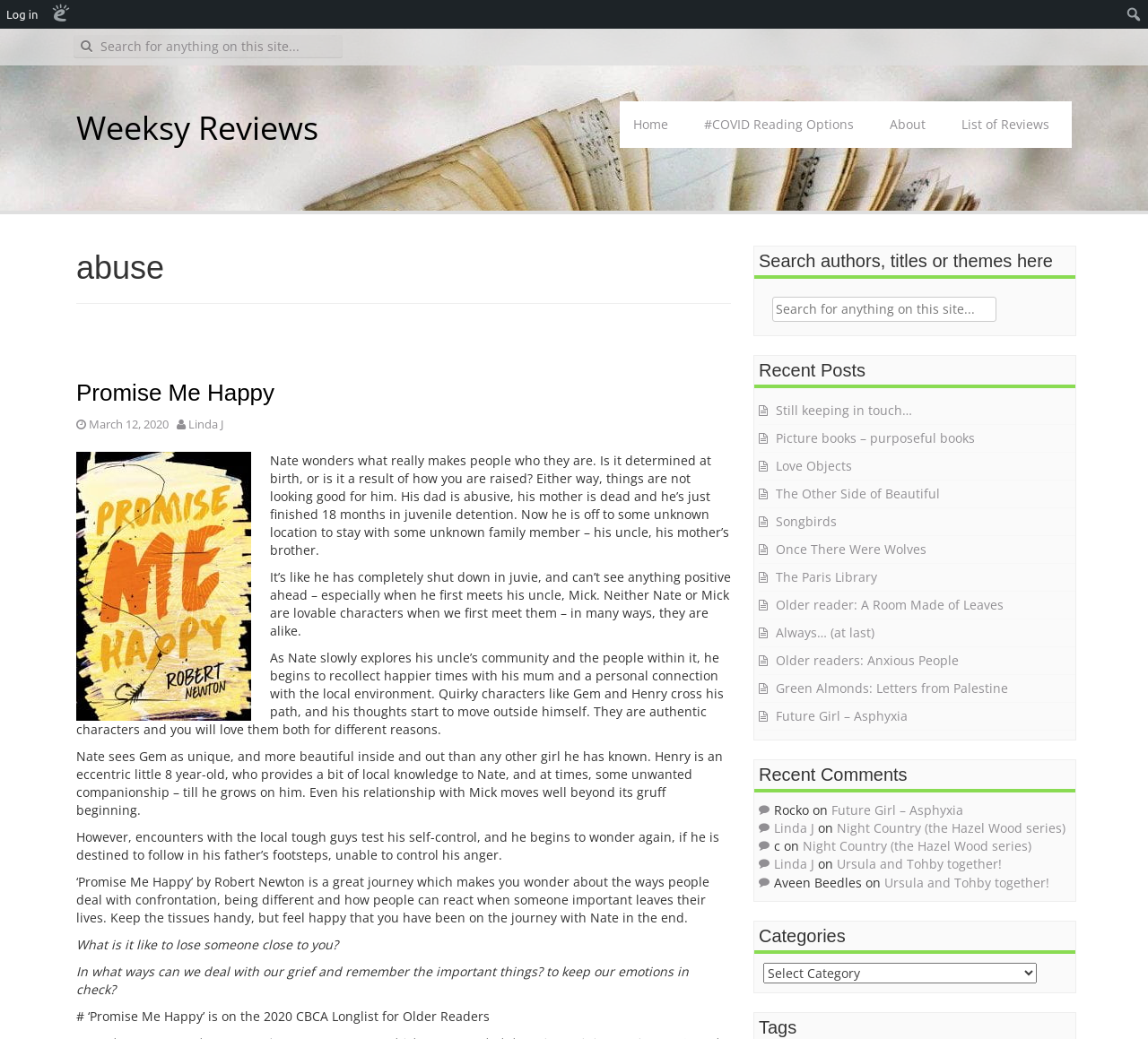Bounding box coordinates are to be given in the format (top-left x, top-left y, bottom-right x, bottom-right y). All values must be floating point numbers between 0 and 1. Provide the bounding box coordinate for the UI element described as: Still keeping in touch…

[0.676, 0.387, 0.795, 0.403]